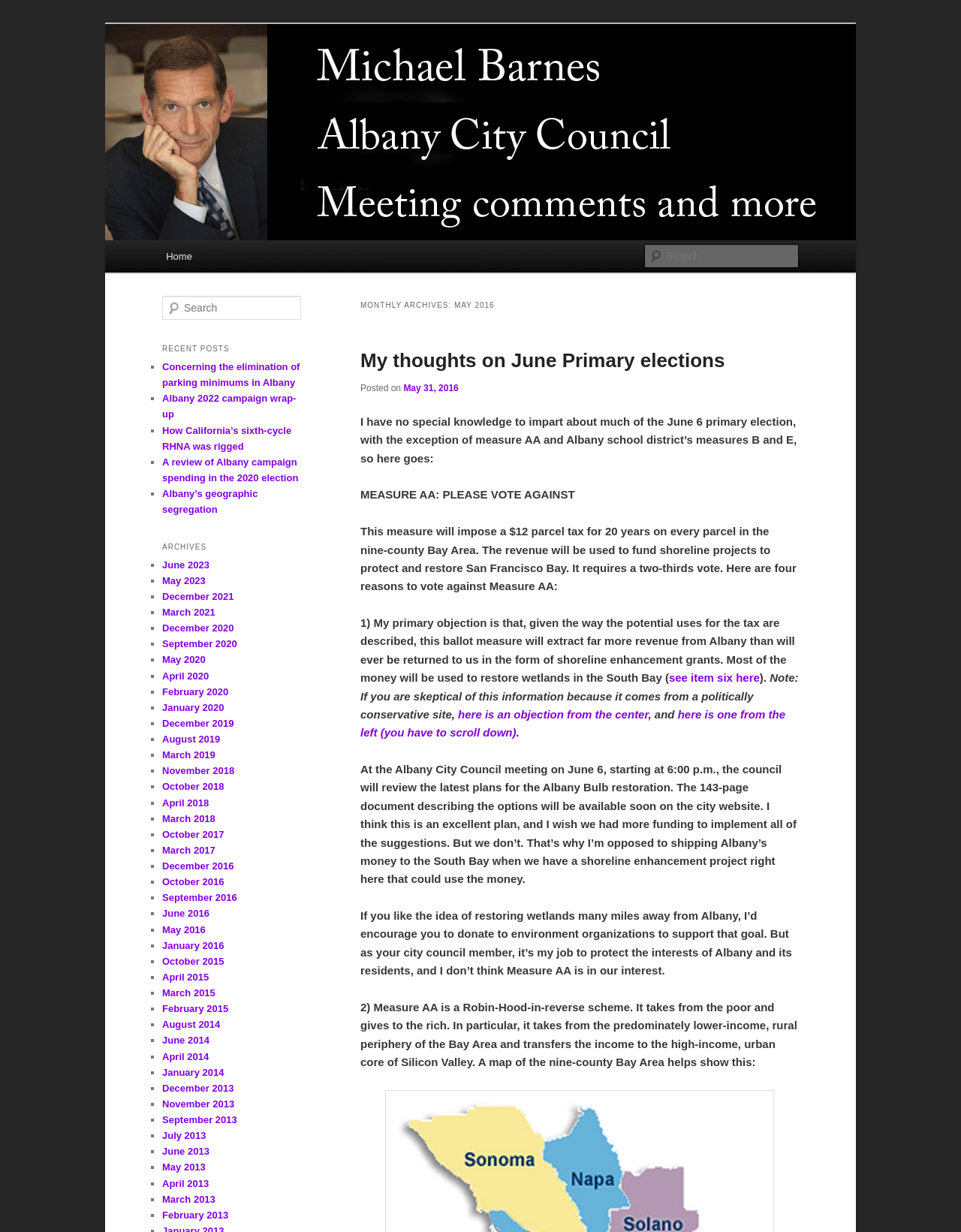Could you highlight the region that needs to be clicked to execute the instruction: "View archives"?

[0.169, 0.436, 0.316, 0.452]